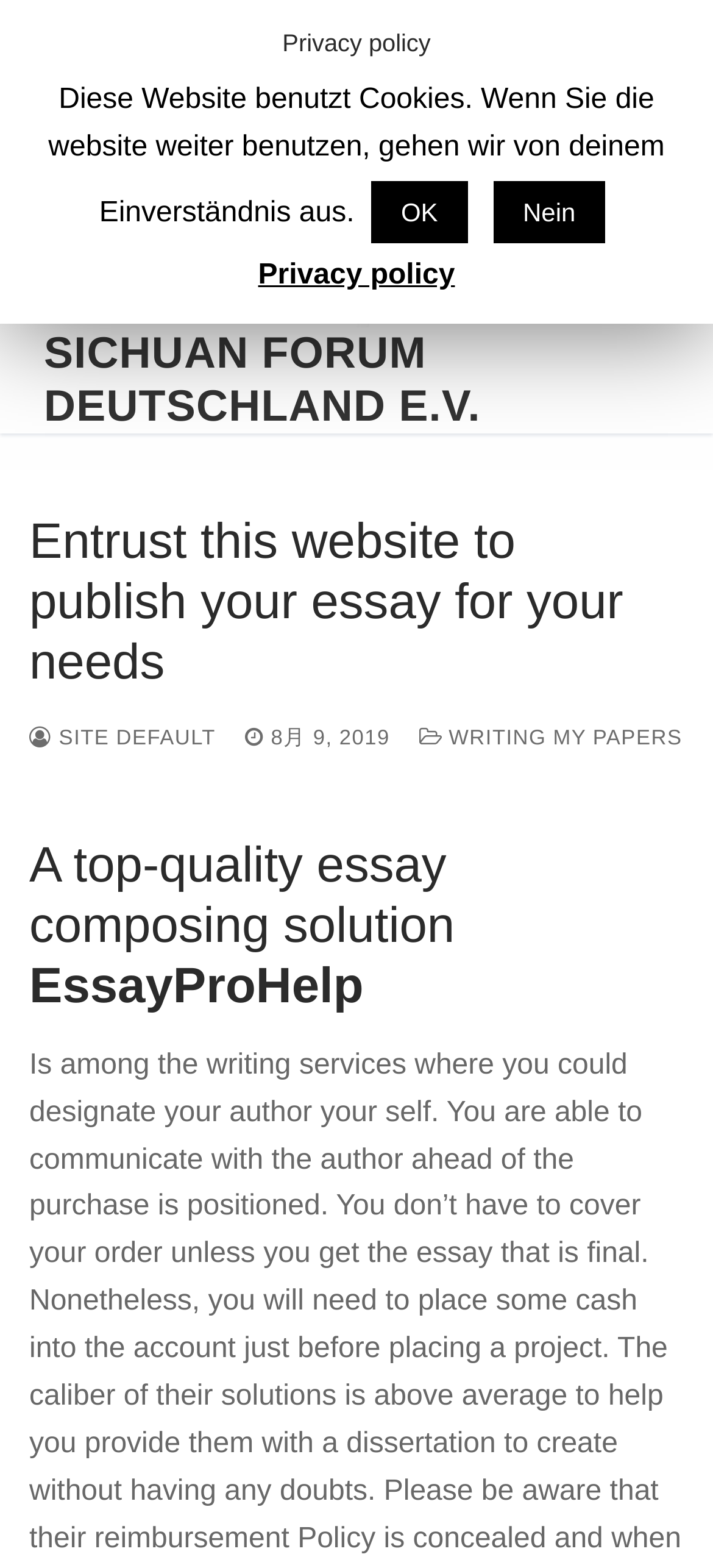Please specify the bounding box coordinates of the clickable section necessary to execute the following command: "Go to Privacy policy".

[0.362, 0.161, 0.638, 0.191]